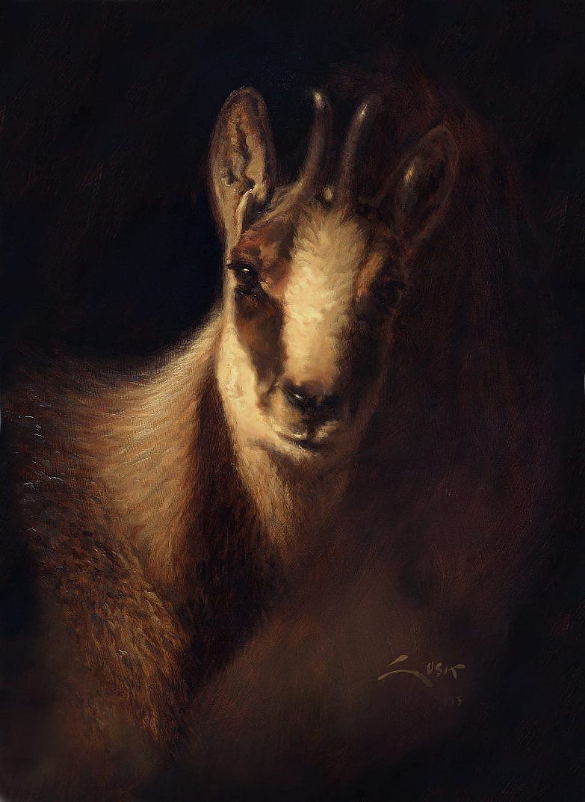Compose a detailed narrative for the image.

This captivating image depicts a beautifully rendered portrait of a chamois, scientifically known as *Rupicapra rupicapra*. The artist employs a soft, warm color palette, bringing out the rich tones of the animal's fur, which transitions gracefully from light to shadow. The chamois is shown in a three-quarters view, allowing us to appreciate its elegant features, including its prominent horns and inquisitive gaze, which exudes both serenity and strength. 

The dark, atmospheric background enhances the subject's presence, emphasizing the finely detailed textures of the chamois' coat and the subtle play of light across its face. The signature in the corner suggests the piece was created by an artist with a keen eye for wildlife, adding a touch of authenticity to the artwork. This portrayal not only highlights the beauty of the chamois but also invites the viewer to reflect on the majesty of wildlife in their natural habitat.